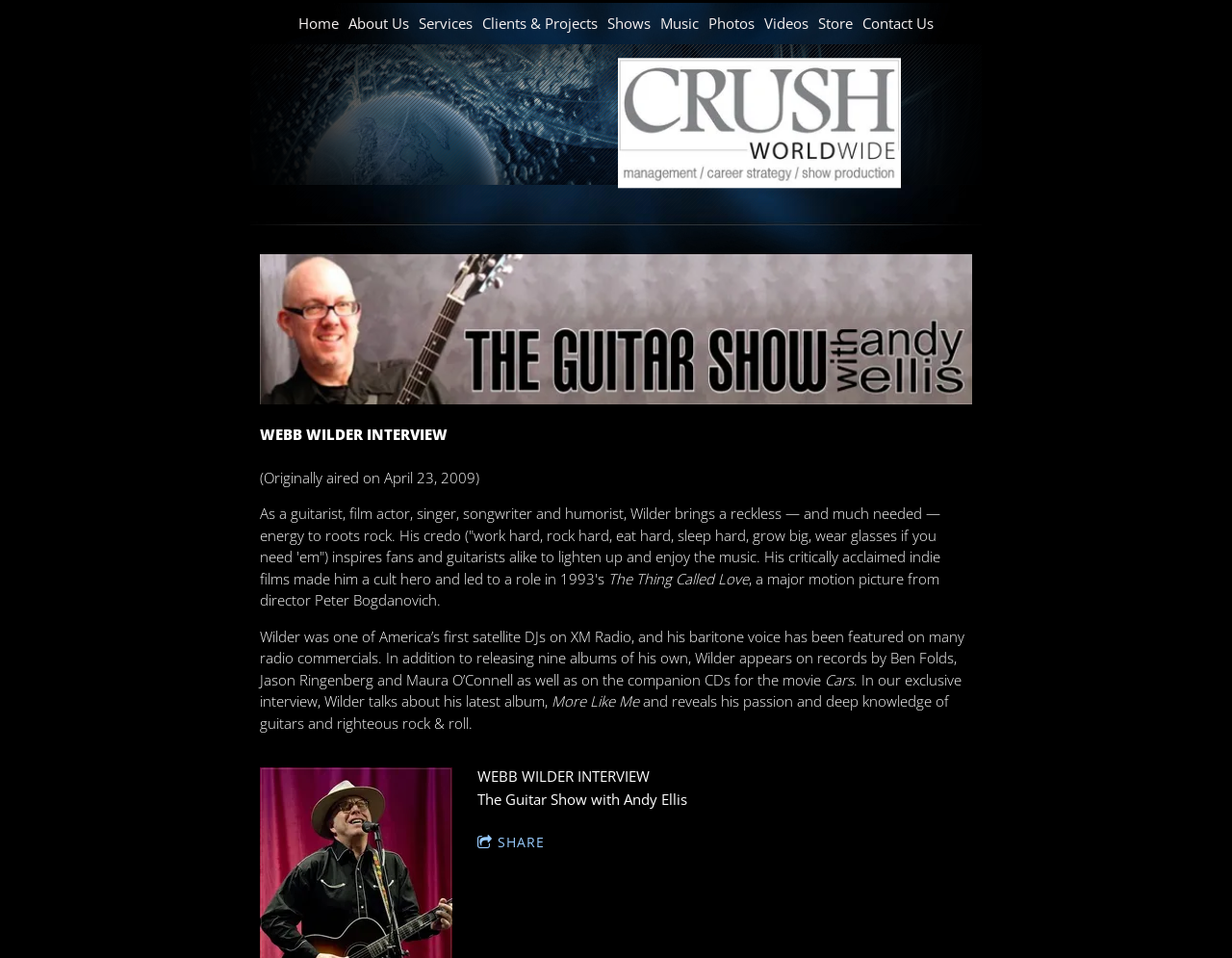Please identify the bounding box coordinates of the area that needs to be clicked to fulfill the following instruction: "contact us."

[0.7, 0.013, 0.758, 0.036]